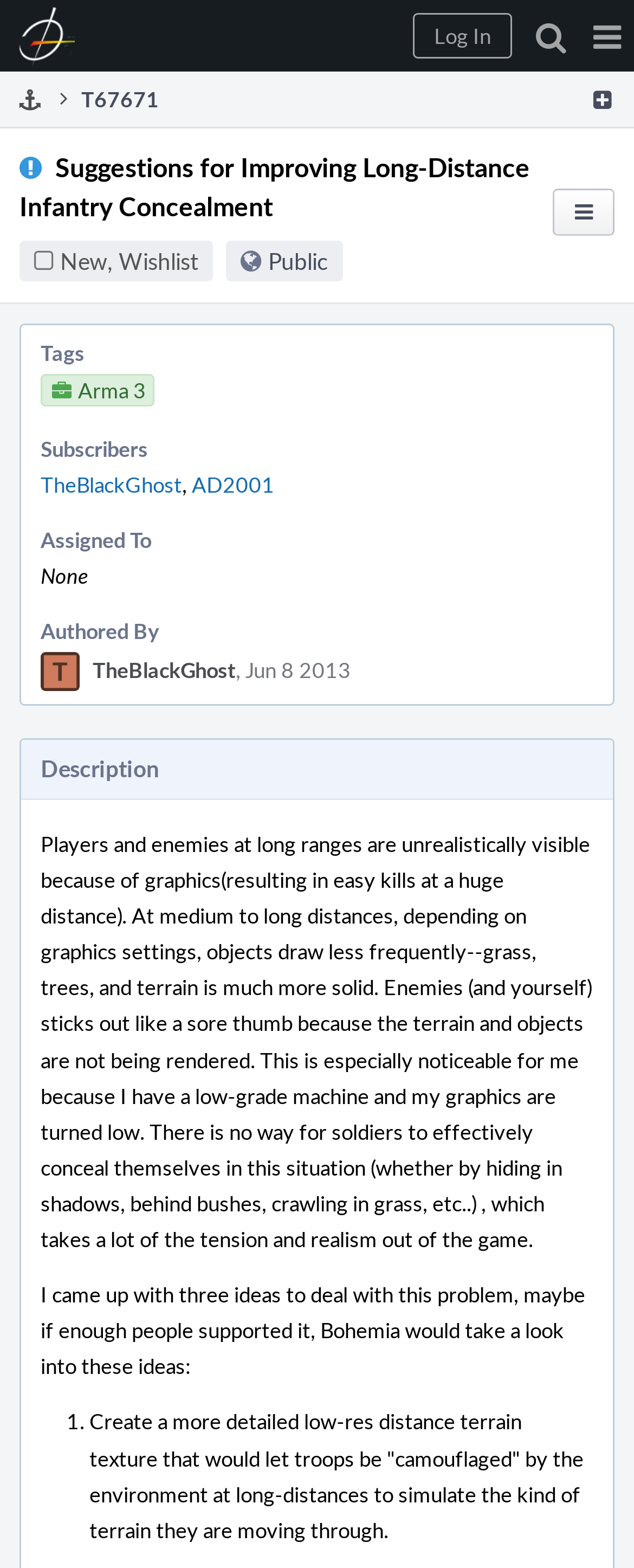Determine the main headline from the webpage and extract its text.

Suggestions for Improving Long-Distance Infantry Concealment
New, WishlistPublic
	